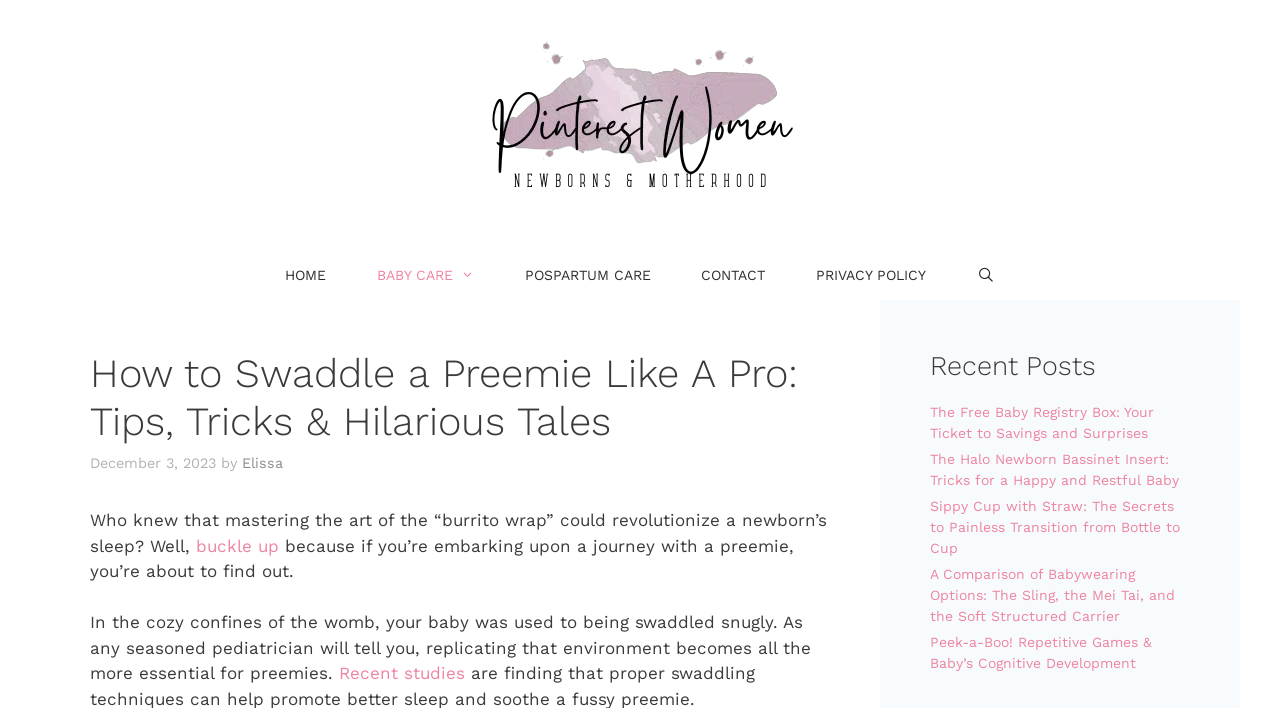Determine and generate the text content of the webpage's headline.

How to Swaddle a Preemie Like A Pro: Tips, Tricks & Hilarious Tales